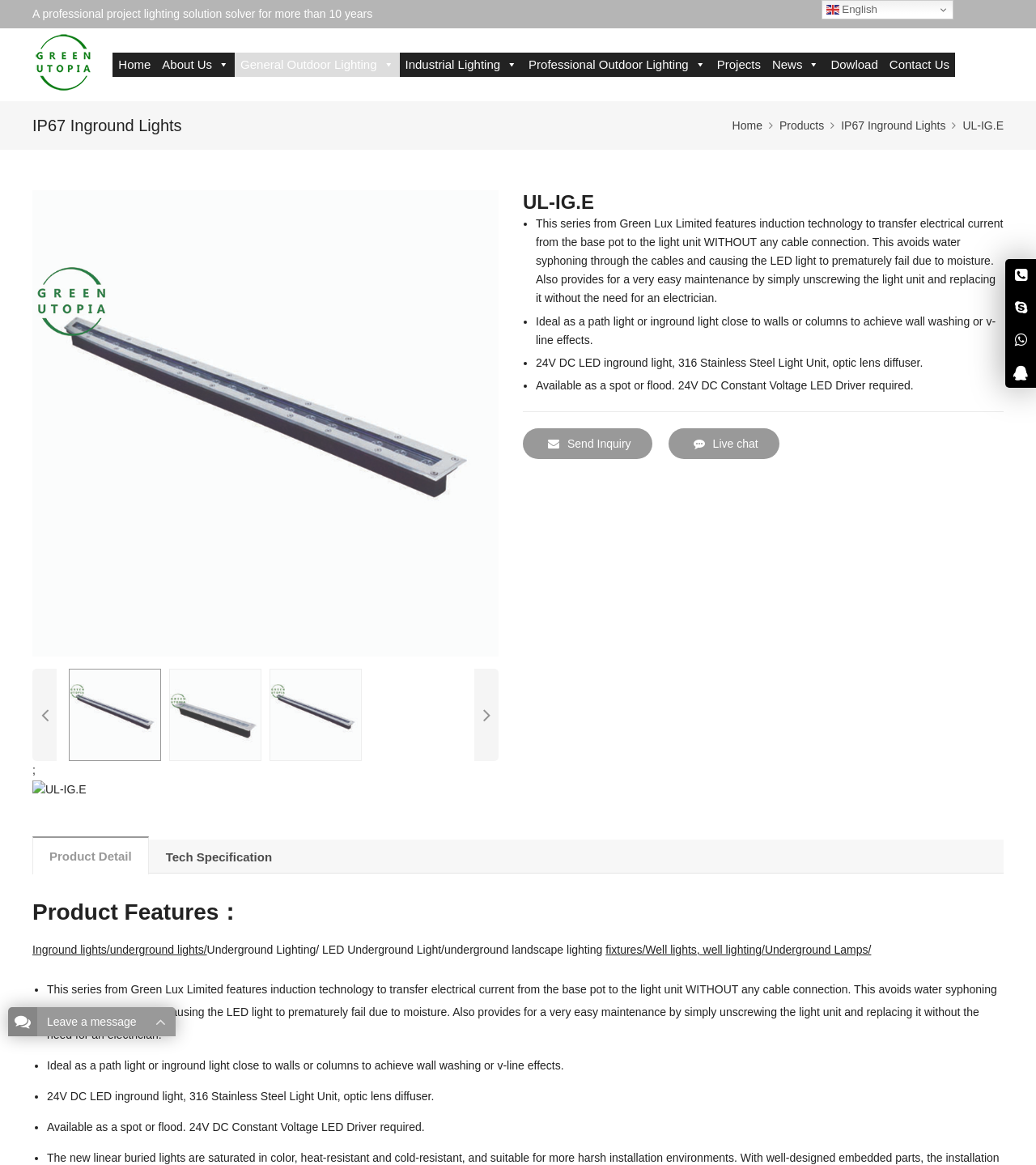Find and provide the bounding box coordinates for the UI element described here: "Projects". The coordinates should be given as four float numbers between 0 and 1: [left, top, right, bottom].

[0.686, 0.045, 0.74, 0.066]